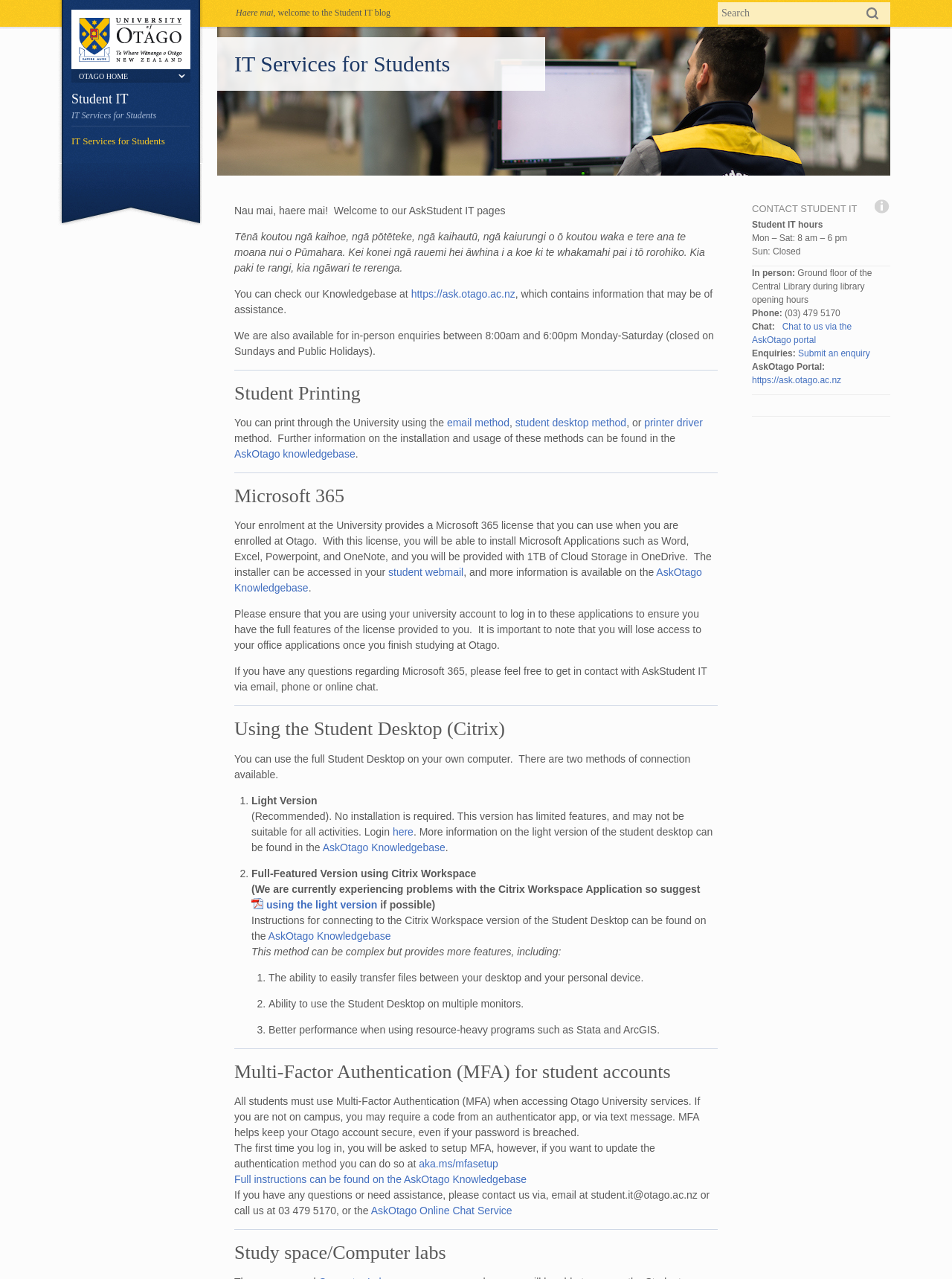Point out the bounding box coordinates of the section to click in order to follow this instruction: "Search for something".

[0.754, 0.002, 0.899, 0.019]